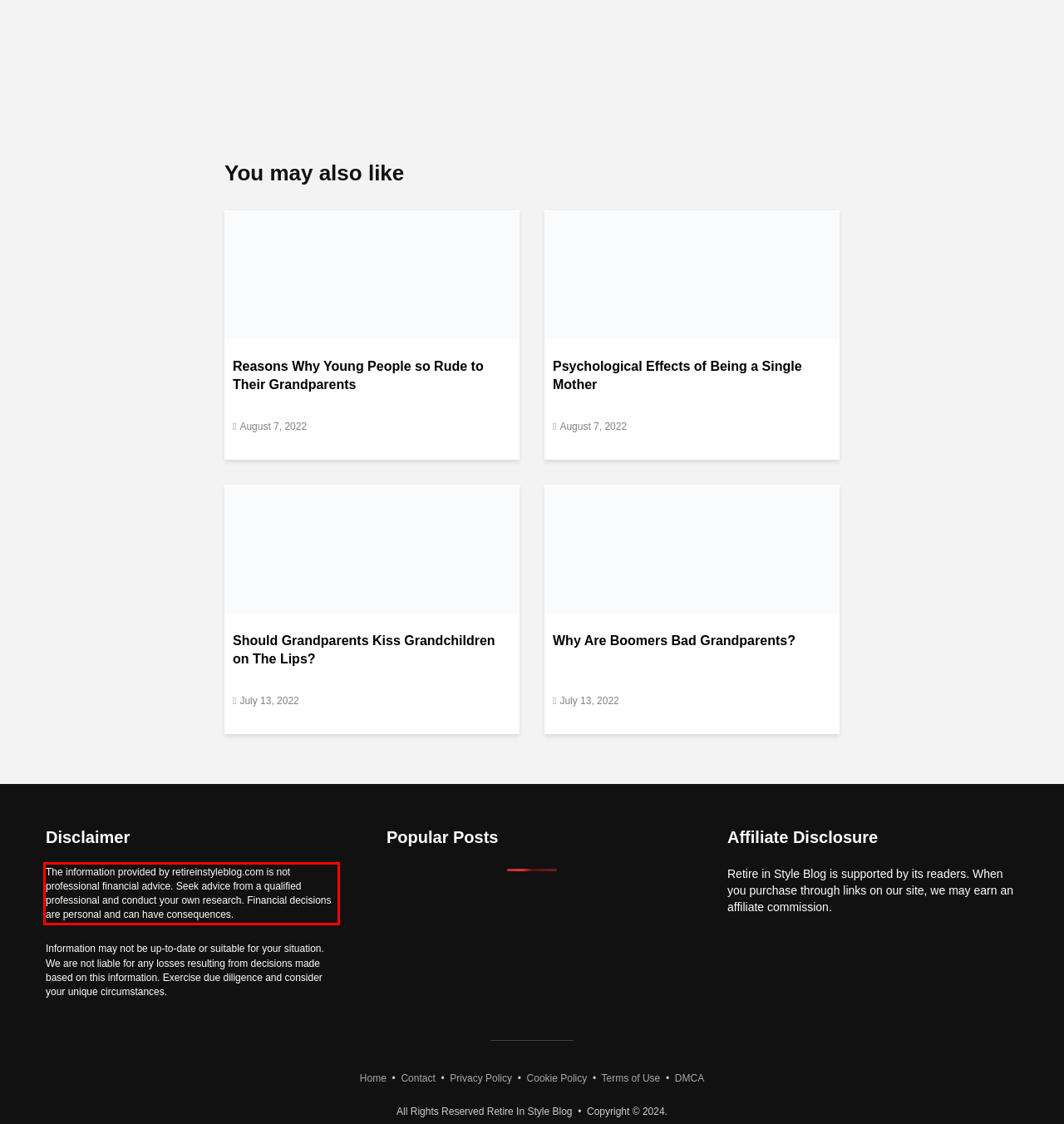You are given a webpage screenshot with a red bounding box around a UI element. Extract and generate the text inside this red bounding box.

The information provided by retireinstyleblog.com is not professional financial advice. Seek advice from a qualified professional and conduct your own research. Financial decisions are personal and can have consequences.